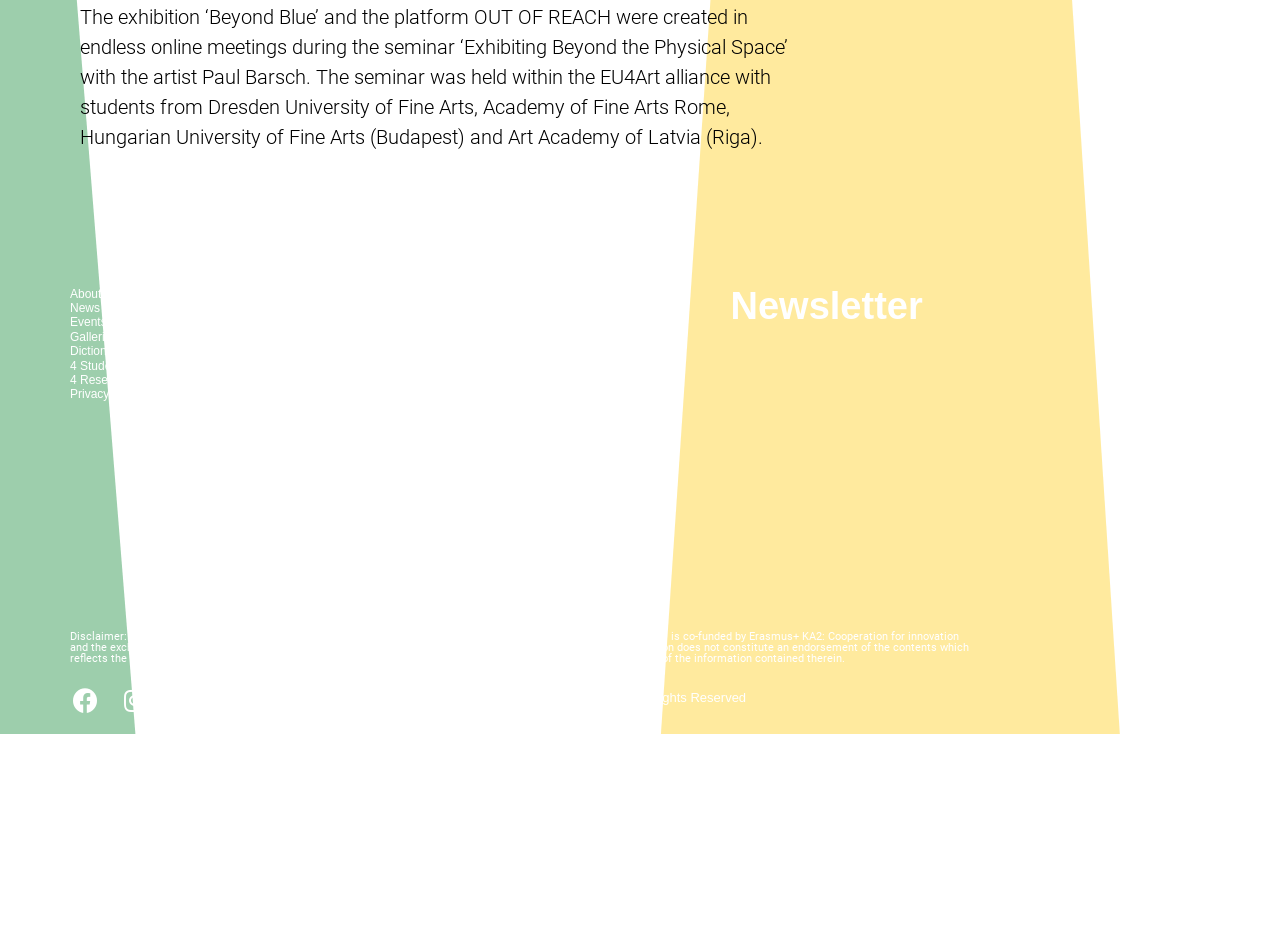Find the UI element described as: "4 Students" and predict its bounding box coordinates. Ensure the coordinates are four float numbers between 0 and 1, [left, top, right, bottom].

[0.055, 0.378, 0.195, 0.393]